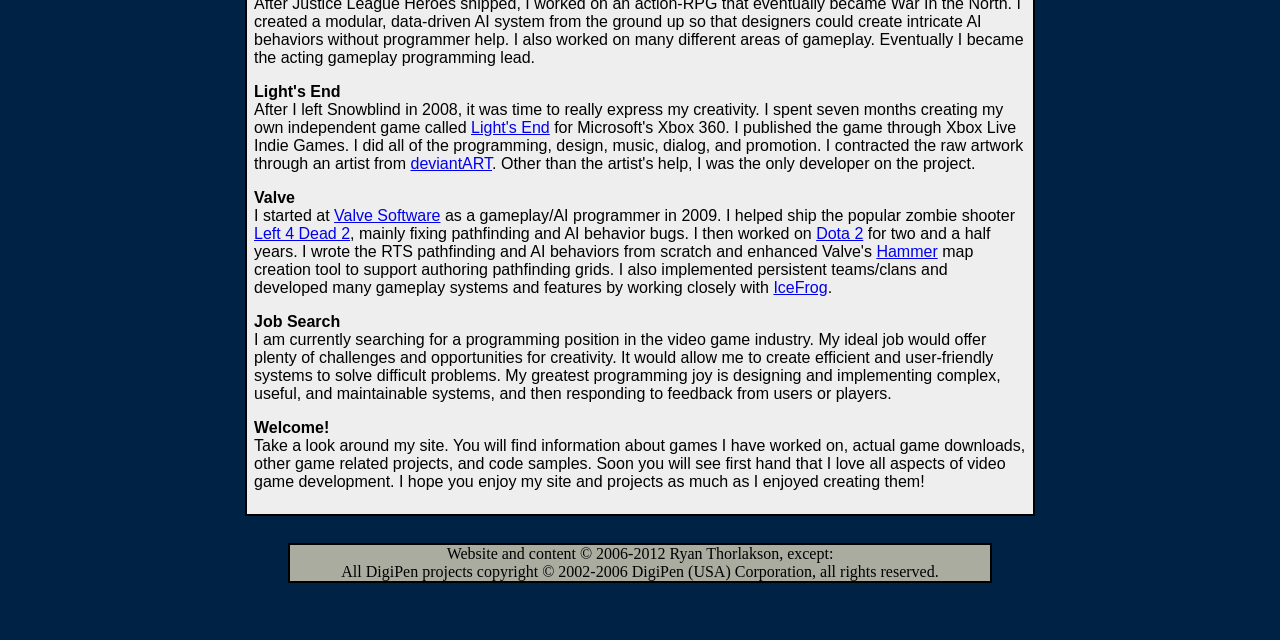Identify the bounding box for the given UI element using the description provided. Coordinates should be in the format (top-left x, top-left y, bottom-right x, bottom-right y) and must be between 0 and 1. Here is the description: IceFrog

[0.604, 0.436, 0.647, 0.462]